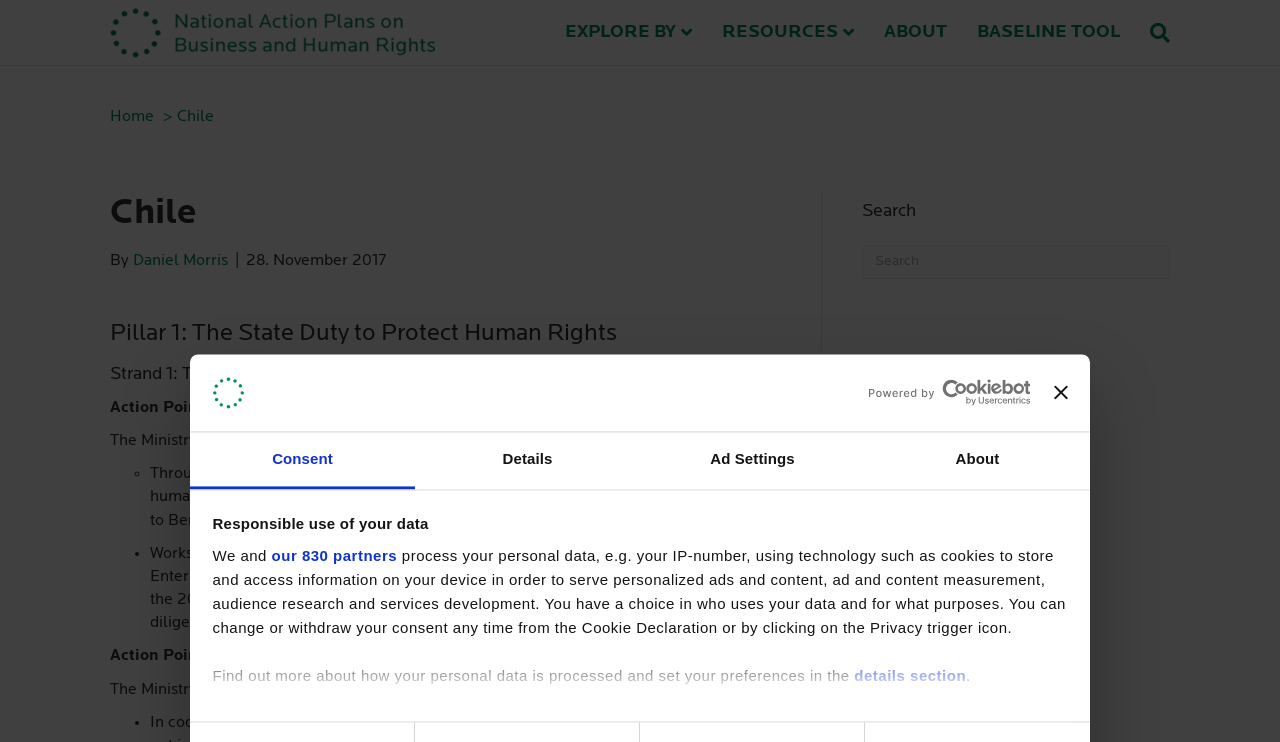Identify the bounding box of the HTML element described as: "Consent".

[0.148, 0.583, 0.324, 0.659]